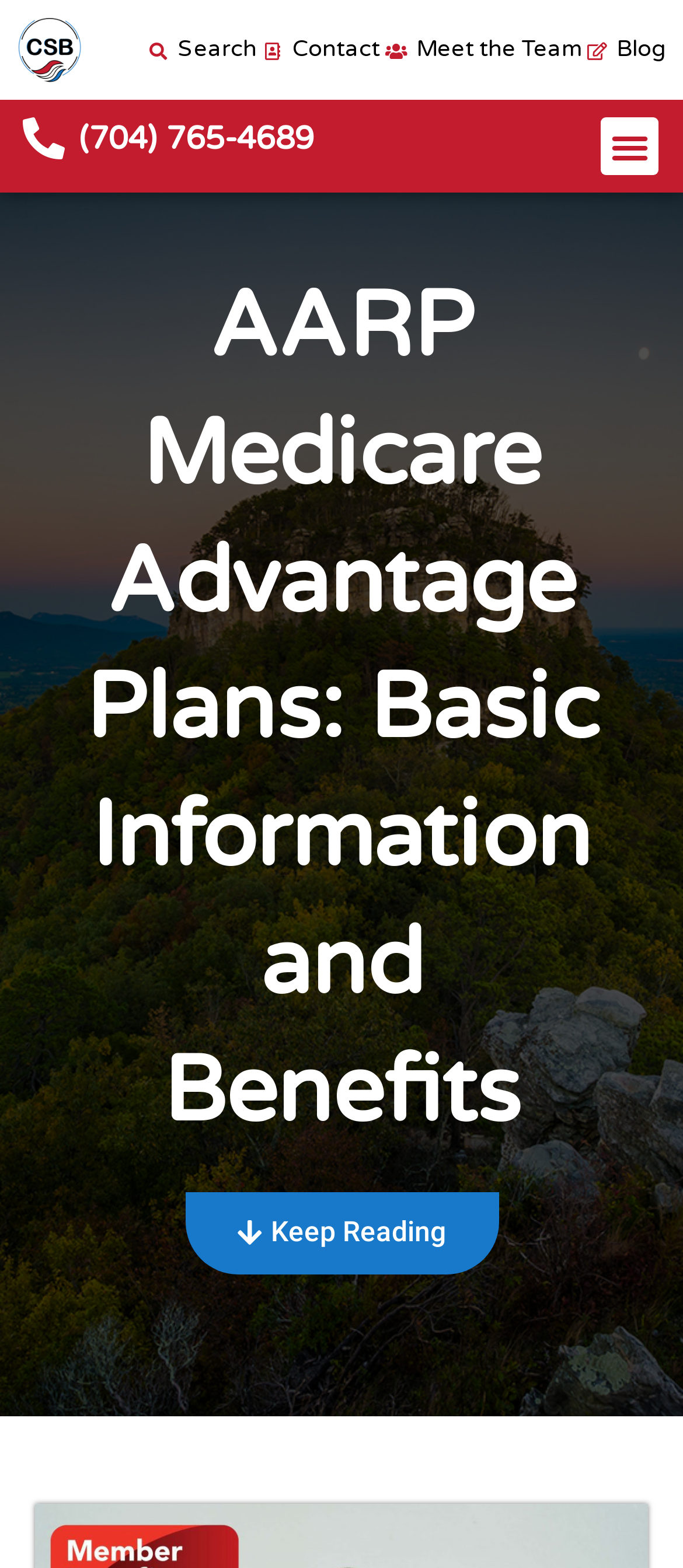Determine the bounding box coordinates for the HTML element described here: "North Carolina".

None